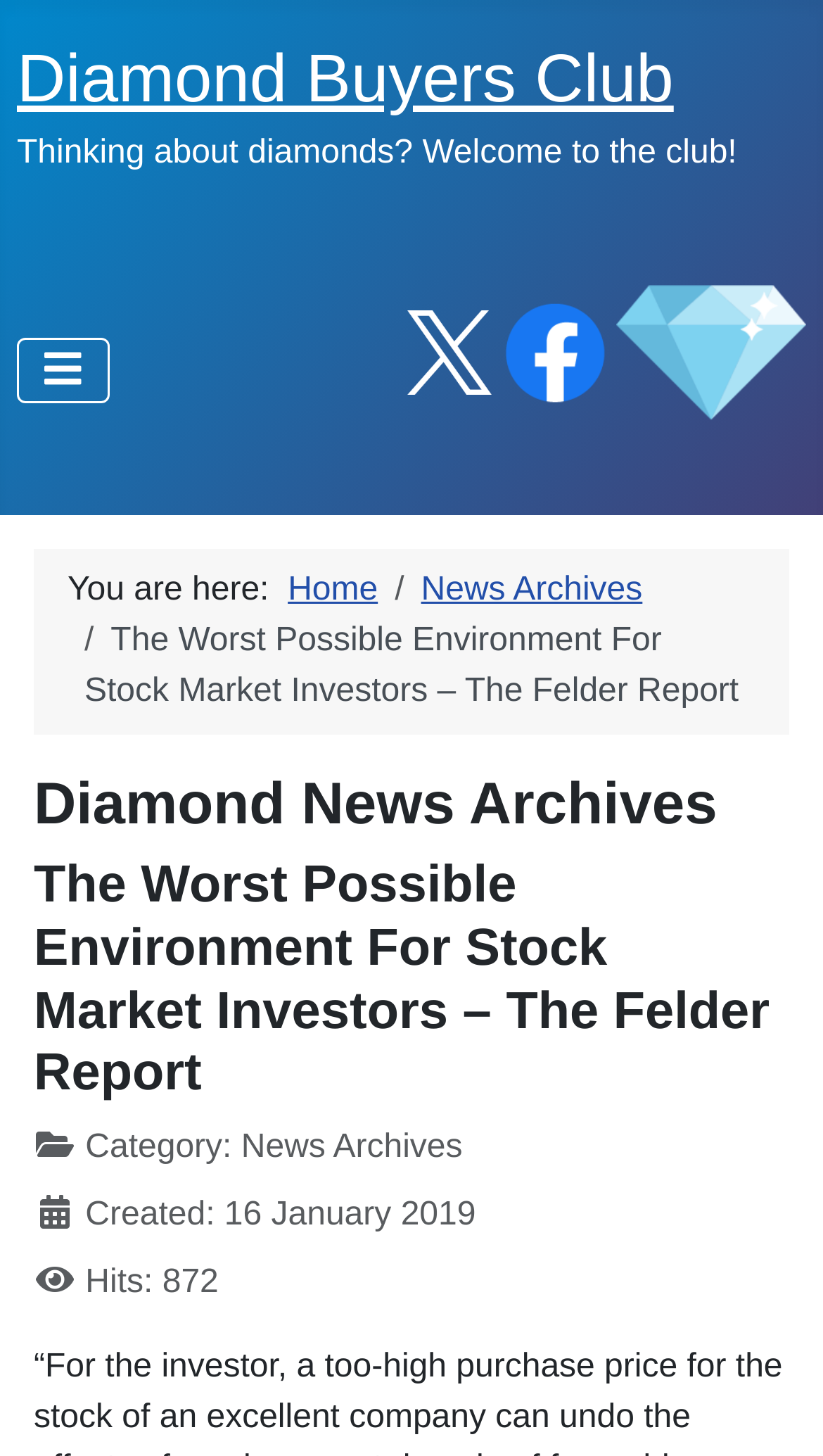Locate the bounding box coordinates of the element you need to click to accomplish the task described by this instruction: "Read news archives".

[0.512, 0.393, 0.781, 0.418]